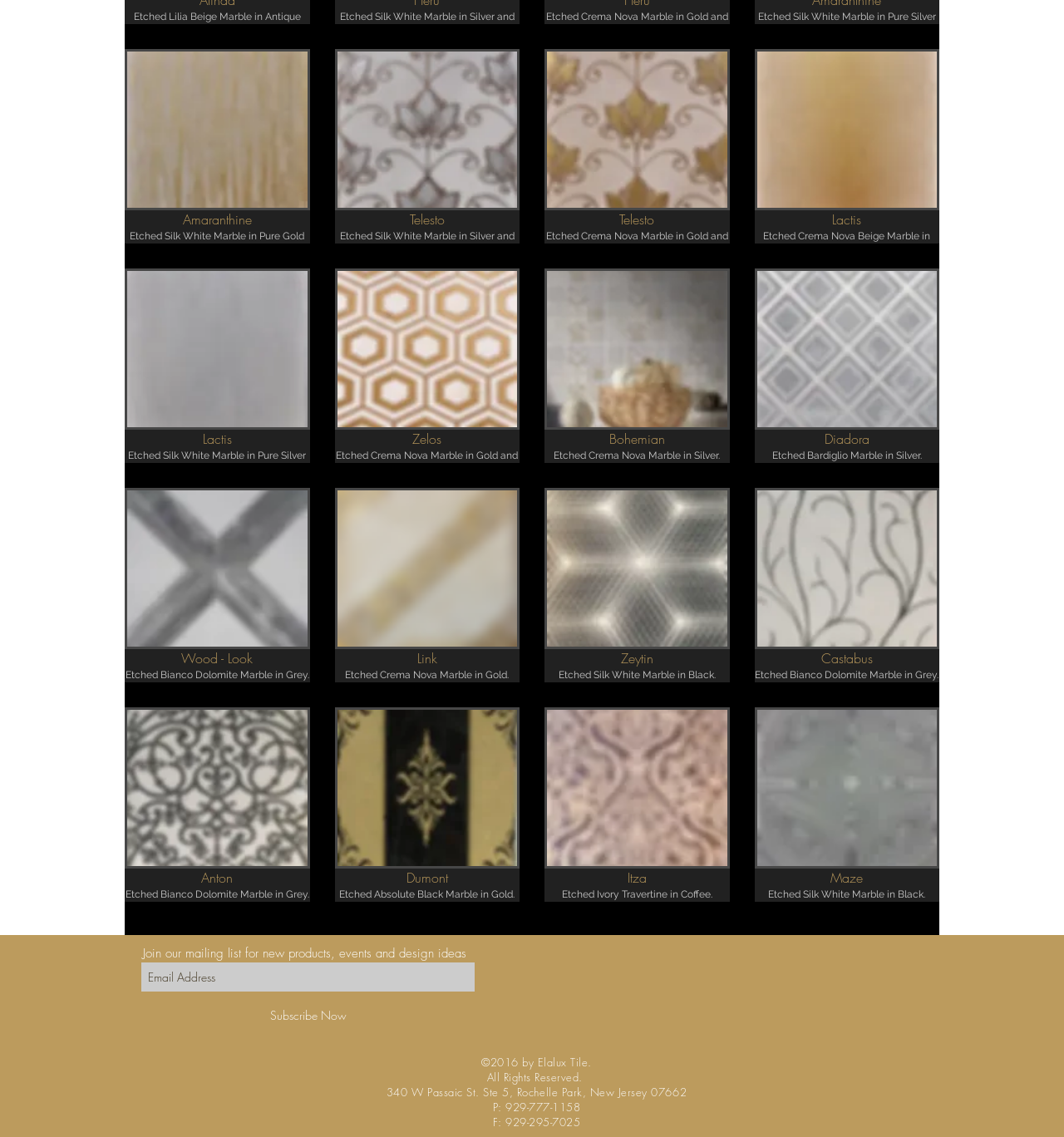Find the bounding box coordinates for the element that must be clicked to complete the instruction: "Click the ELITE AFFILIATES link". The coordinates should be four float numbers between 0 and 1, indicated as [left, top, right, bottom].

None